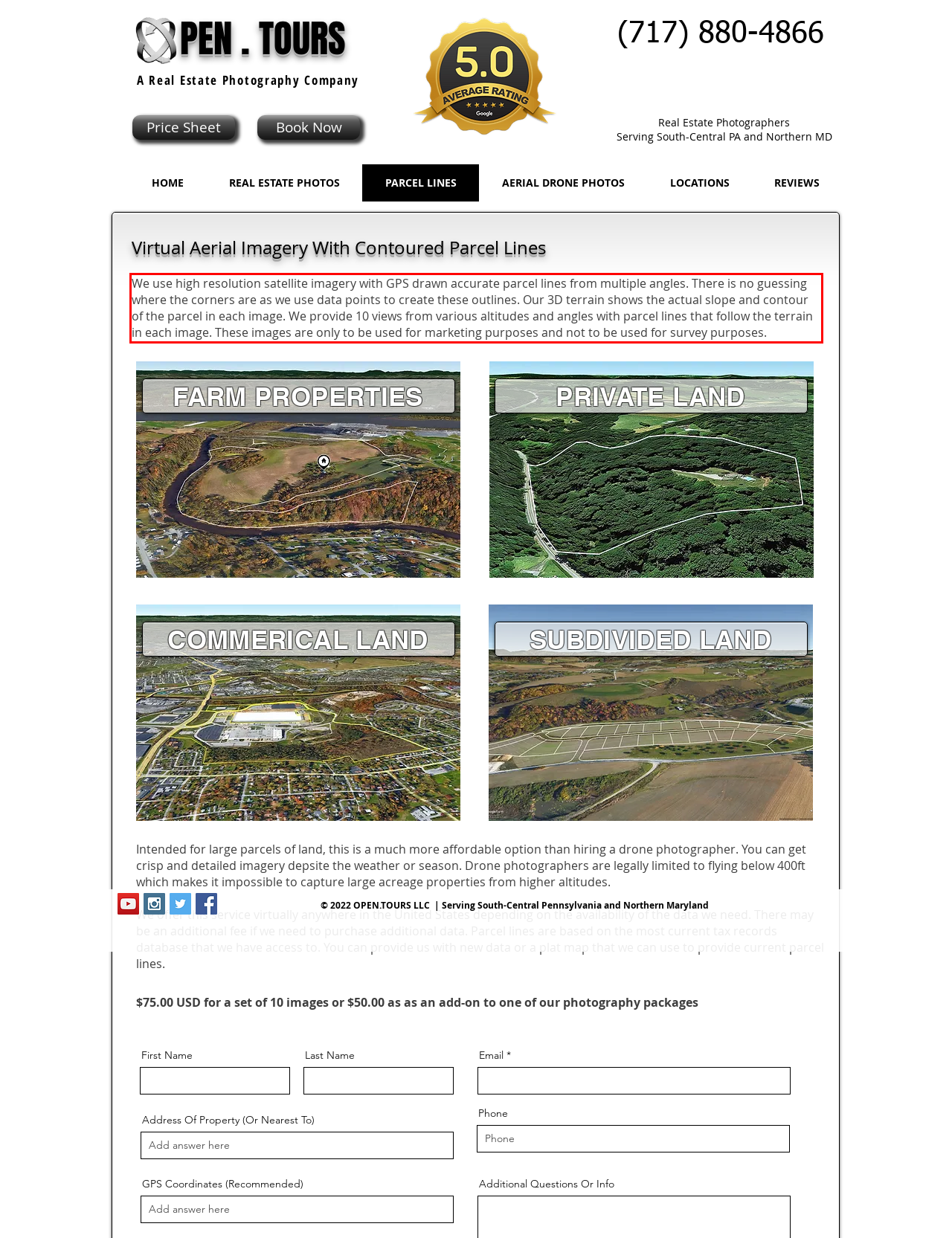In the screenshot of the webpage, find the red bounding box and perform OCR to obtain the text content restricted within this red bounding box.

We use high resolution satellite imagery with GPS drawn accurate parcel lines from multiple angles. There is no guessing where the corners are as we use data points to create these outlines. Our 3D terrain shows the actual slope and contour of the parcel in each image. We provide 10 views from various altitudes and angles with parcel lines that follow the terrain in each image. These images are only to be used for marketing purposes and not to be used for survey purposes.